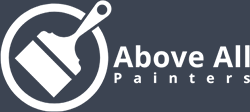What is the color of the text 'Above All'?
Provide an in-depth answer to the question, covering all aspects.

The caption states that the text 'Above All' is styled in bold, white letters, emphasizing the company's commitment to high-quality service.